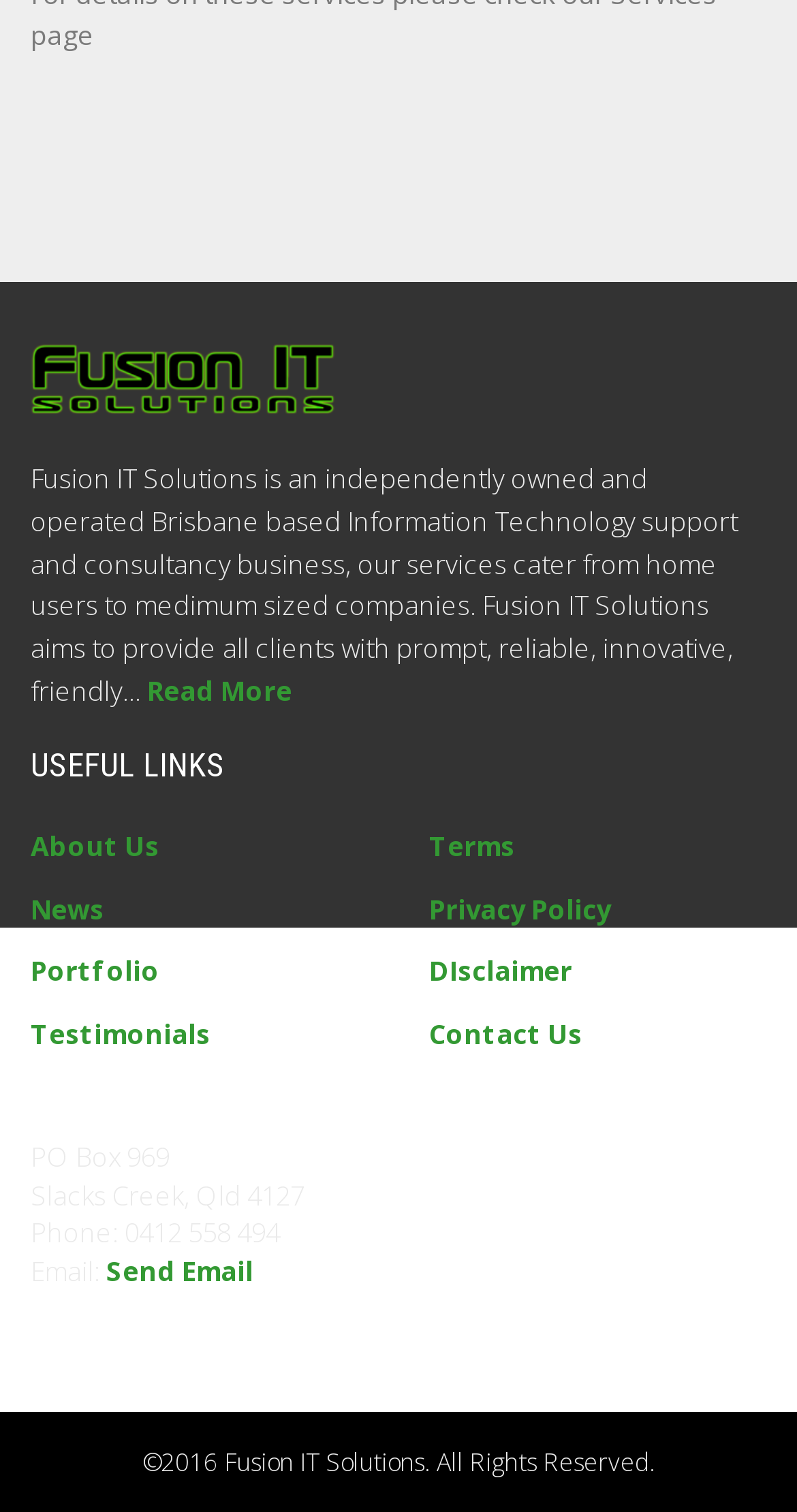Locate the bounding box coordinates of the clickable area needed to fulfill the instruction: "send an email".

[0.126, 0.828, 0.318, 0.852]